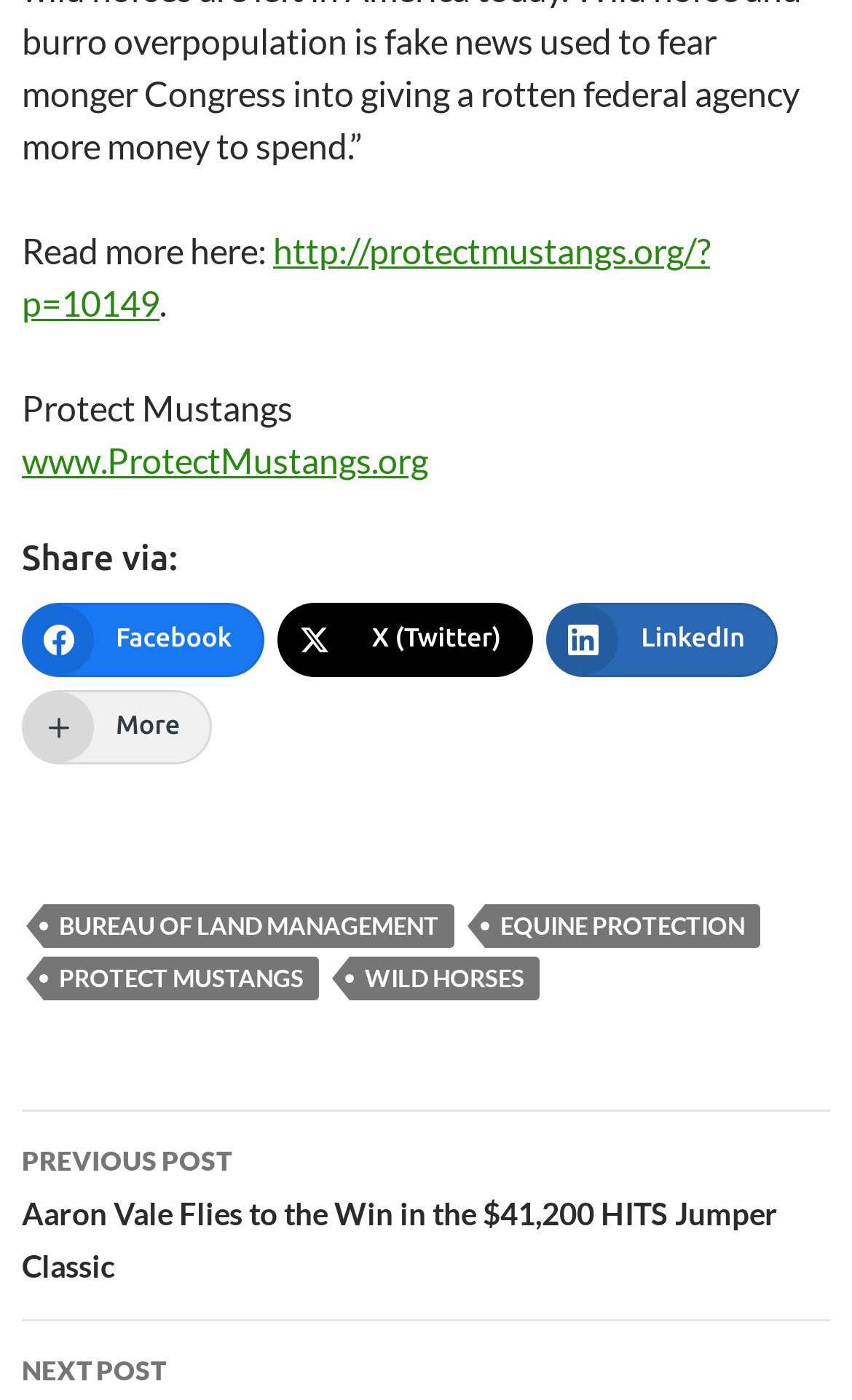Answer the question below using just one word or a short phrase: 
What is the previous post about?

Aaron Vale Flies to the Win